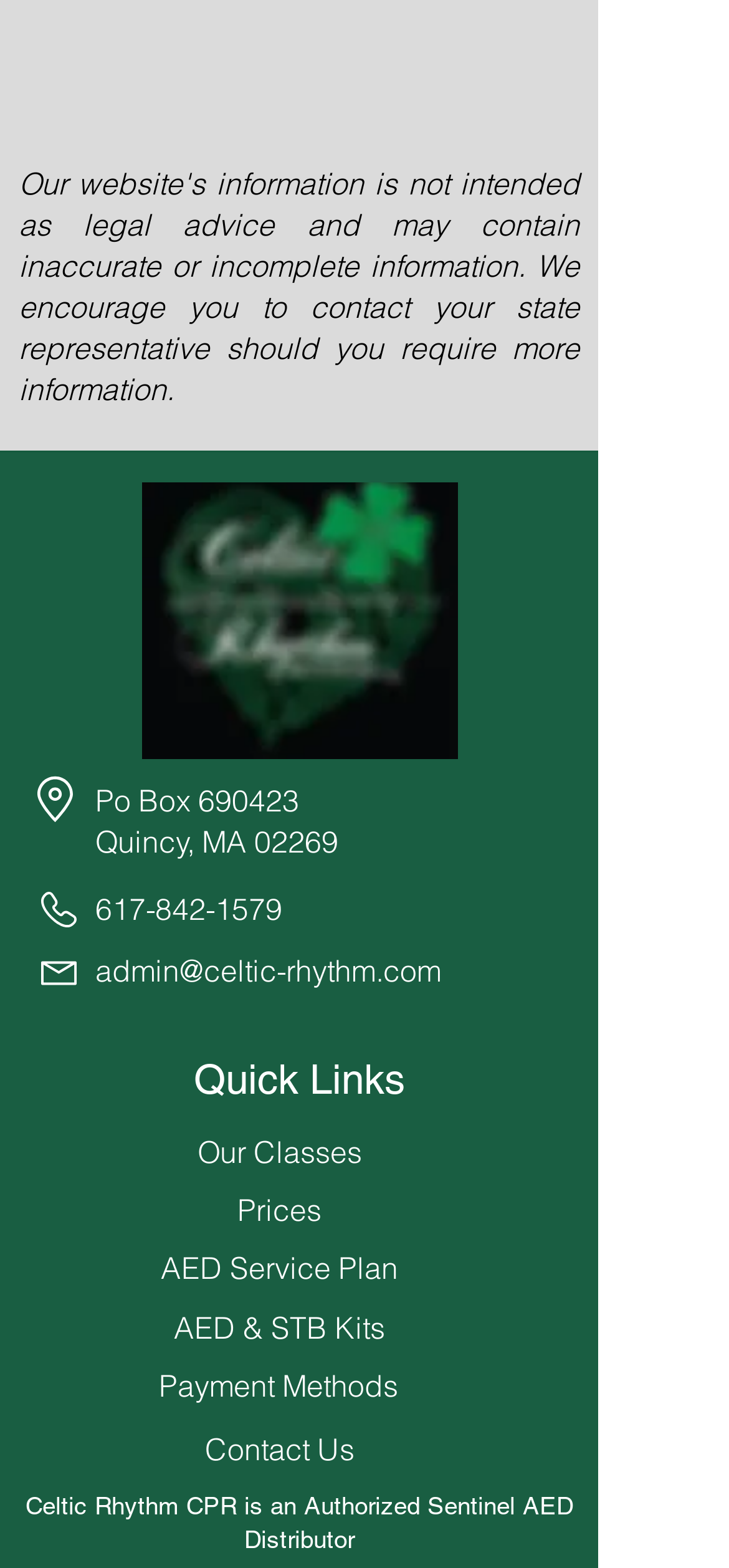Locate the bounding box coordinates of the item that should be clicked to fulfill the instruction: "Visit the Facebook page".

None